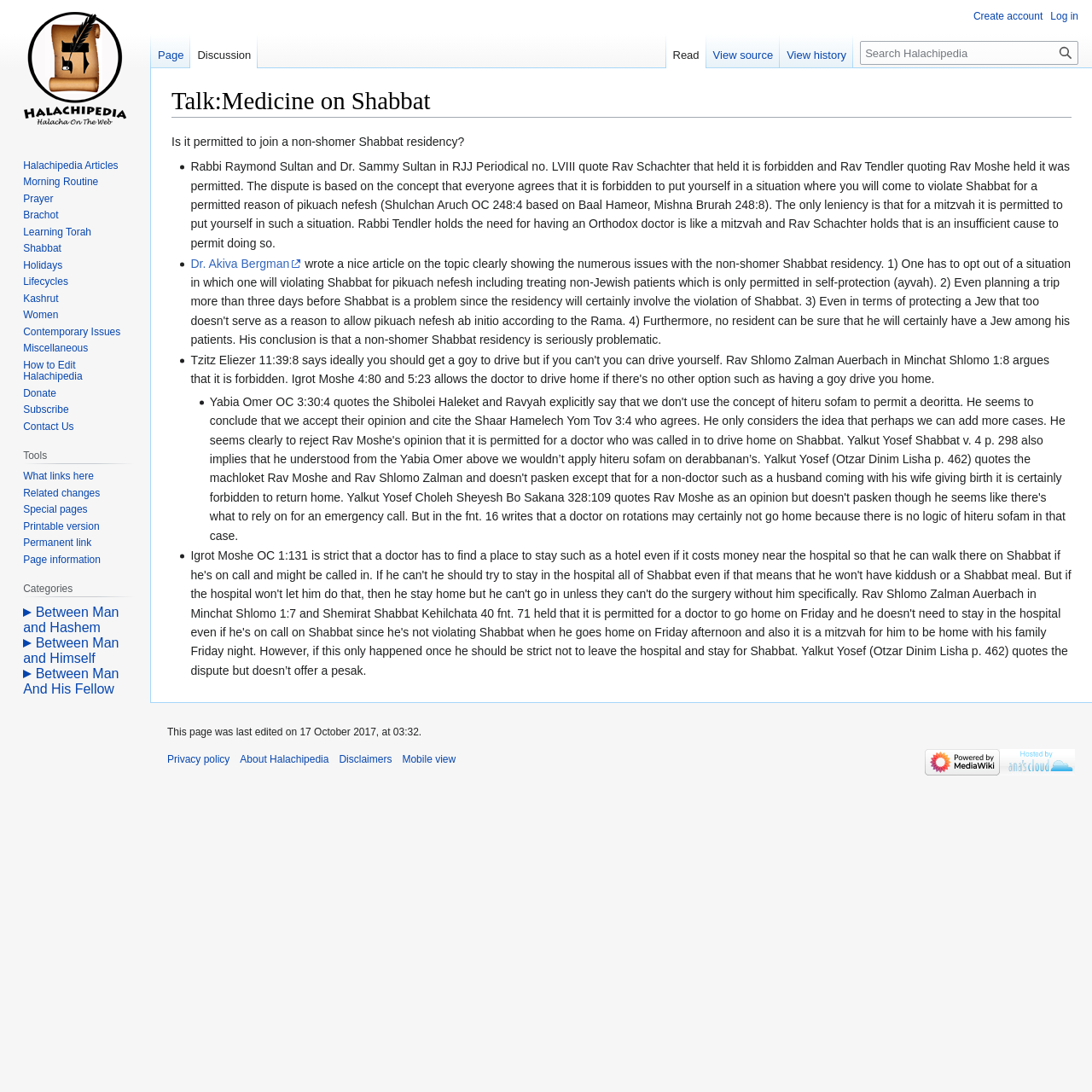What is the purpose of the 'Tools' section?
Please look at the screenshot and answer in one word or a short phrase.

To provide additional tools